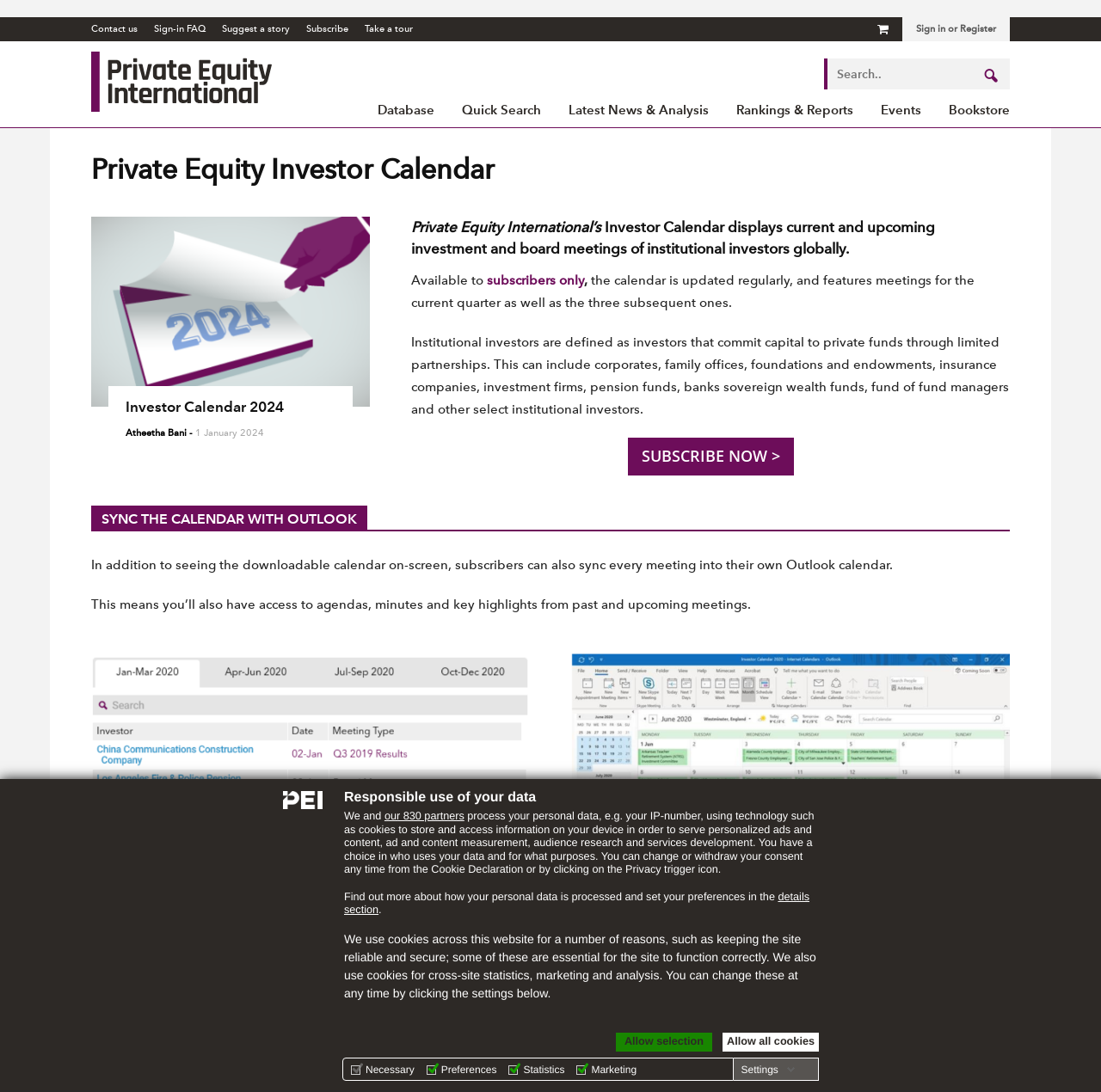Analyze the image and answer the question with as much detail as possible: 
What is the purpose of the Investor Calendar?

I read the heading 'Private Equity International’s Investor Calendar displays current and upcoming investment and board meetings of institutional investors globally.' to understand the purpose of the Investor Calendar.